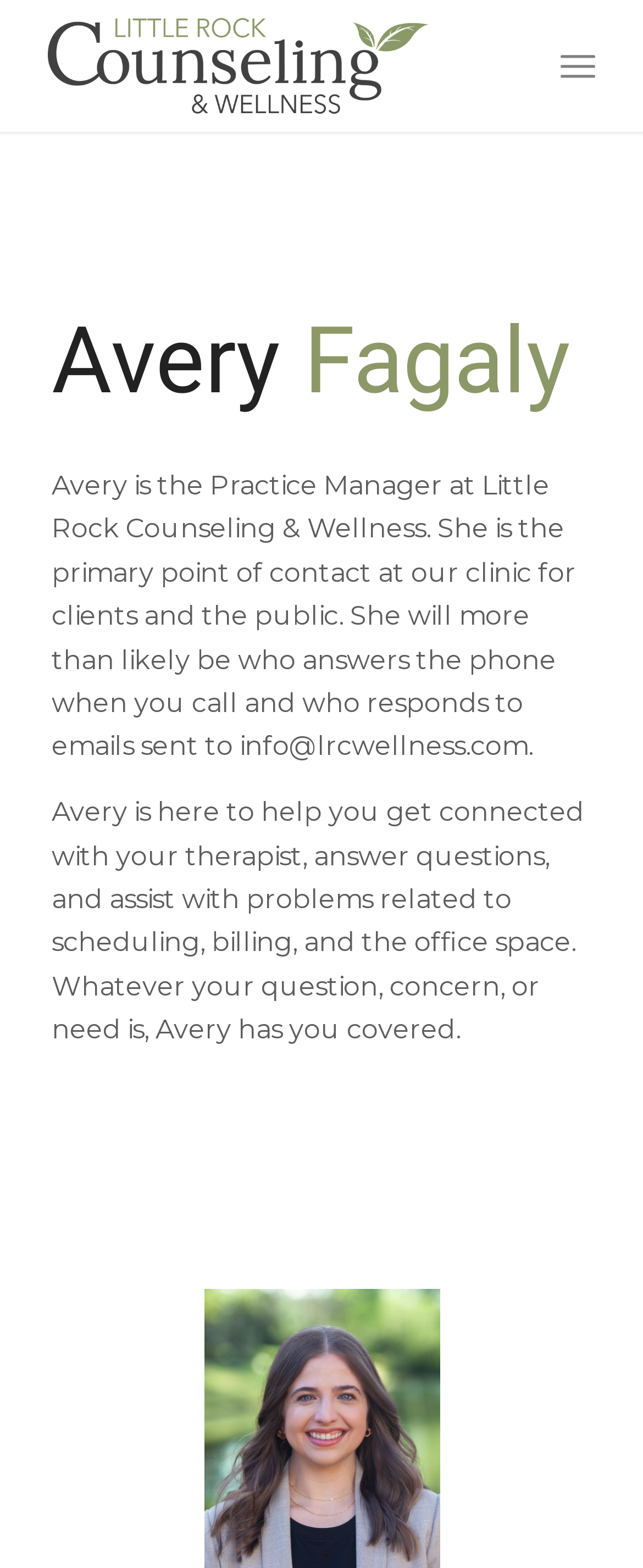Please answer the following question using a single word or phrase: 
What can Avery assist with?

Scheduling, billing, office space